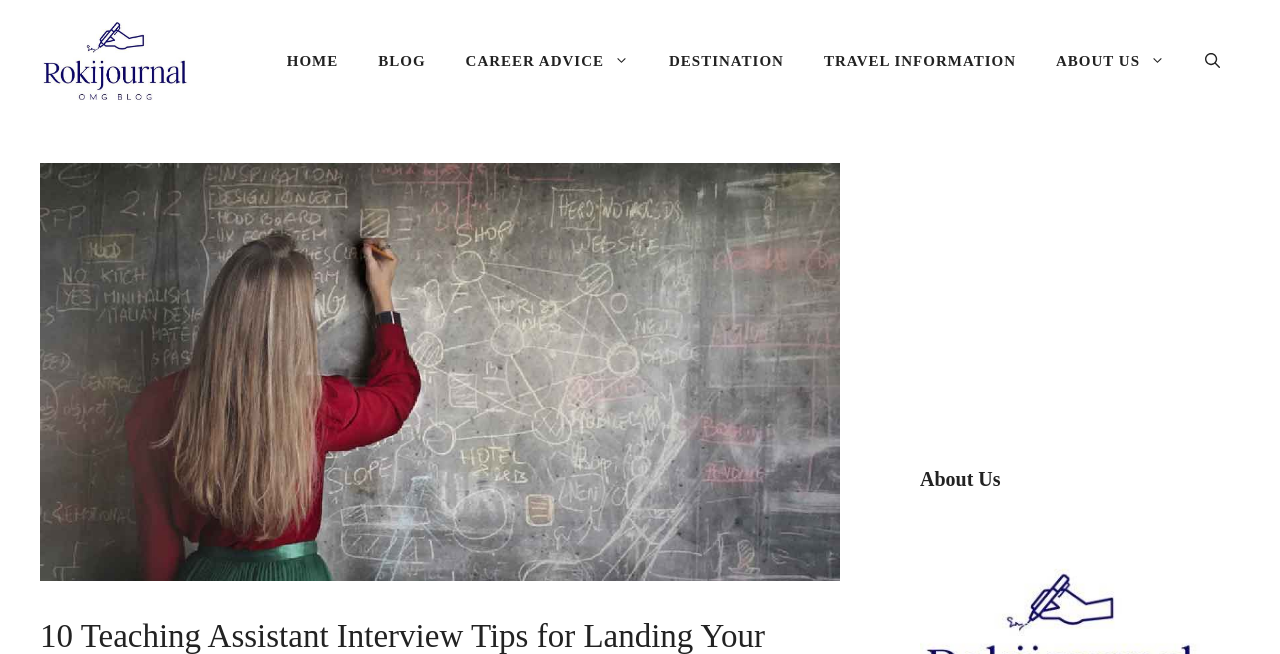Pinpoint the bounding box coordinates of the clickable area needed to execute the instruction: "View the ABOUT US section". The coordinates should be specified as four float numbers between 0 and 1, i.e., [left, top, right, bottom].

[0.719, 0.71, 0.938, 0.756]